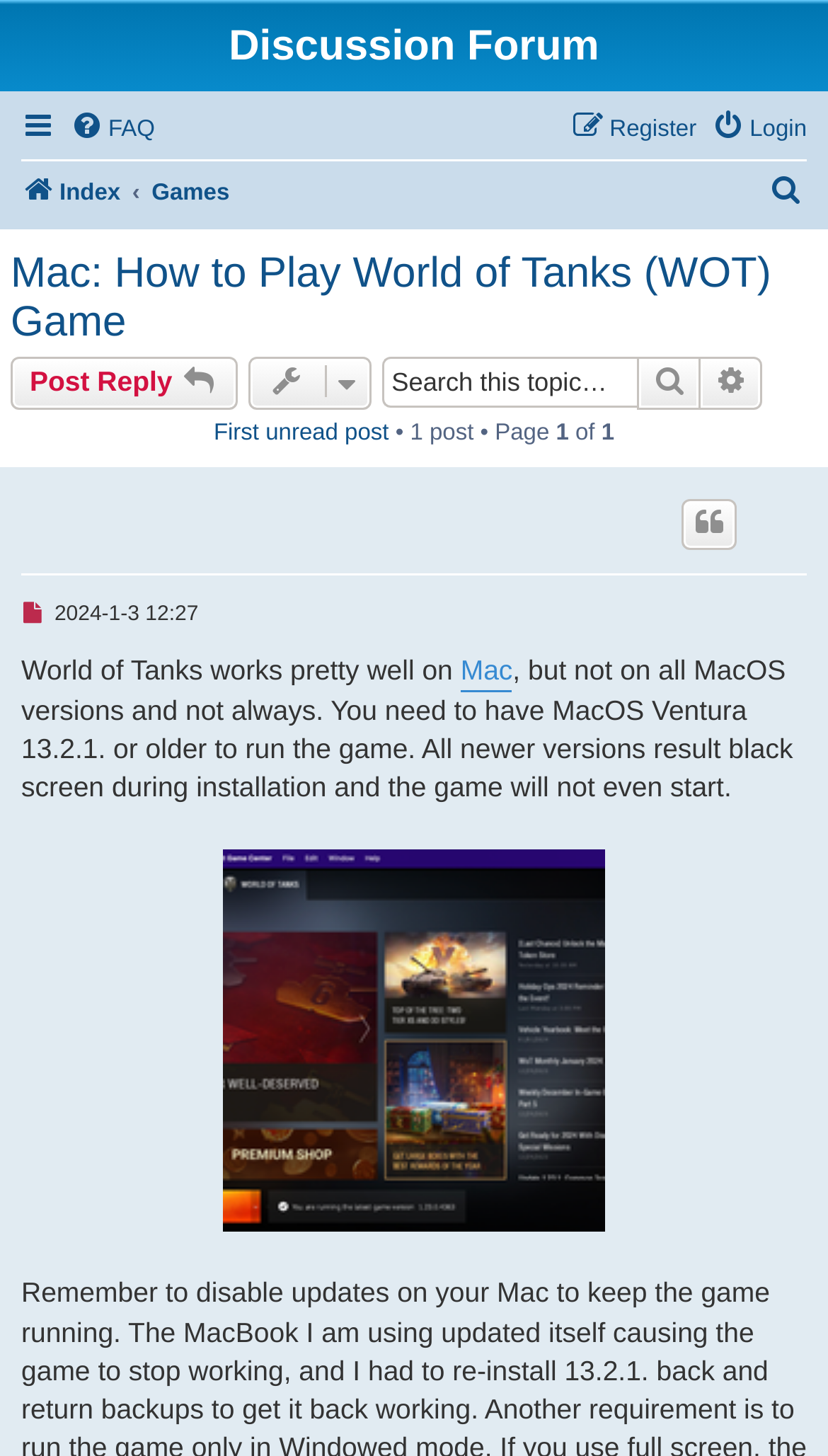Identify the bounding box coordinates of the element to click to follow this instruction: 'Explore Tech Fusion: Where Science Meets Innovation'. Ensure the coordinates are four float values between 0 and 1, provided as [left, top, right, bottom].

None